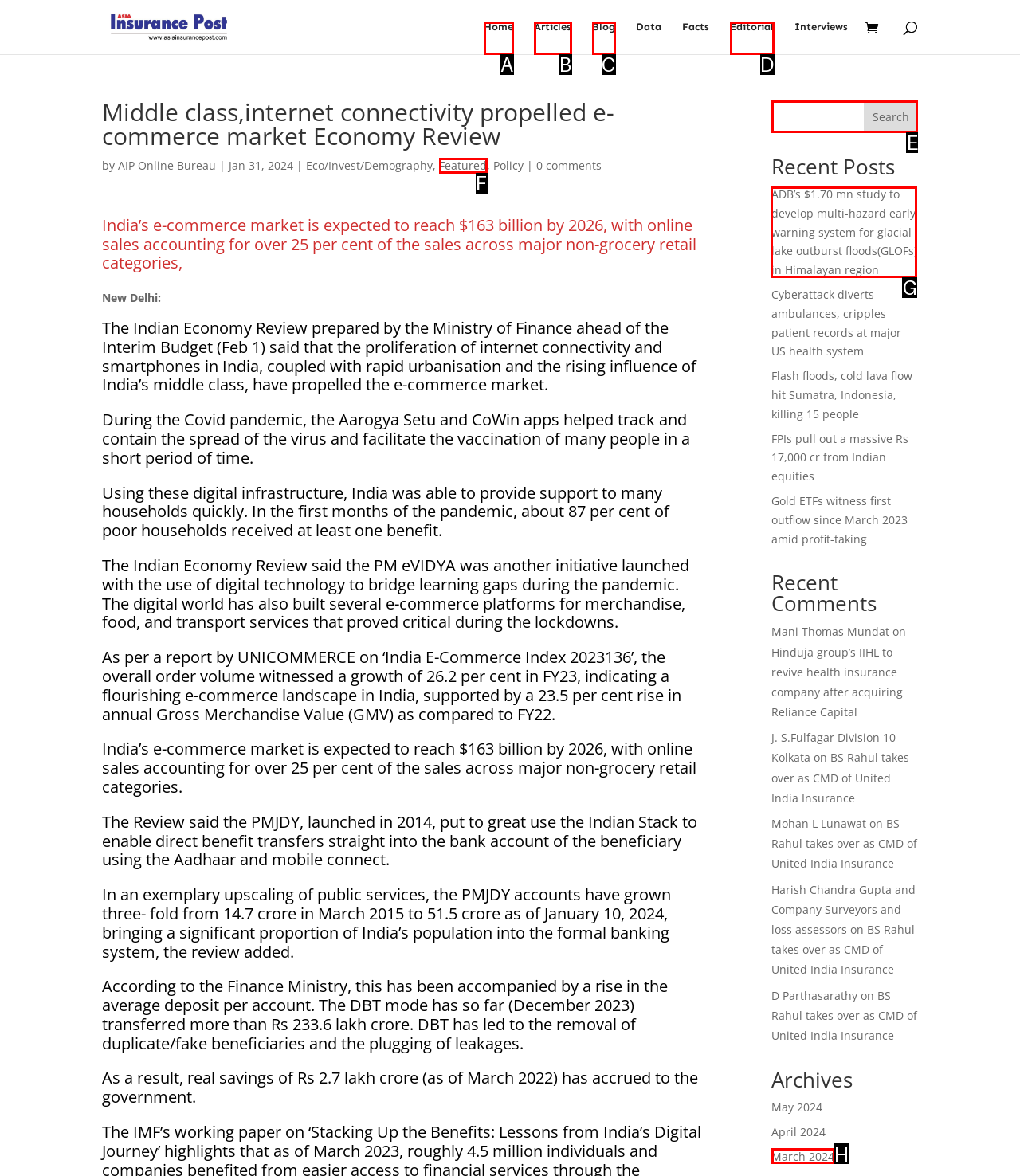Which option should be clicked to execute the task: Click the link to download Microsoft office 2007 professional installer?
Reply with the letter of the chosen option.

None